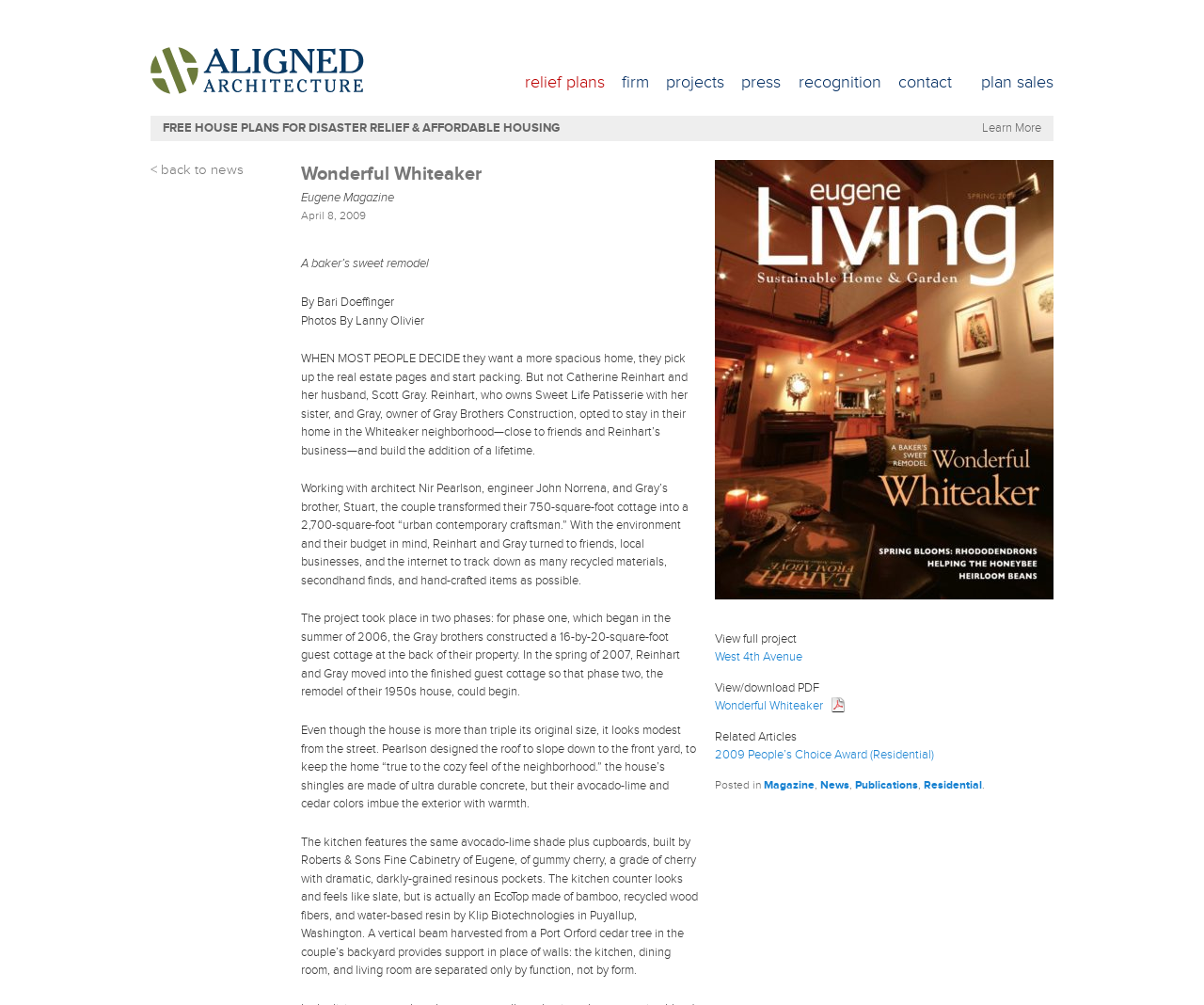Answer briefly with one word or phrase:
How many links are there in the main menu?

7